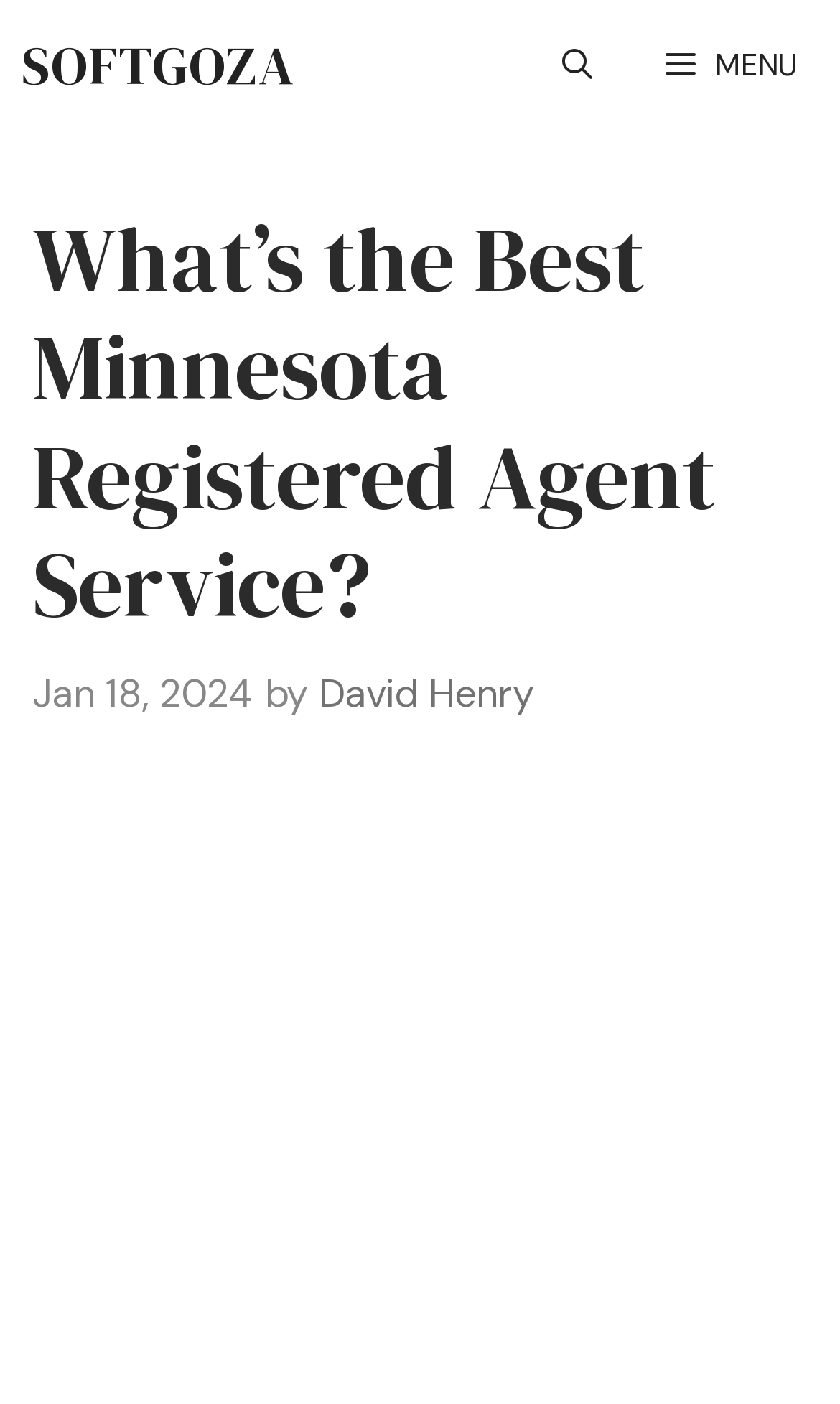Please answer the following query using a single word or phrase: 
When was the article published?

Jan 18, 2024